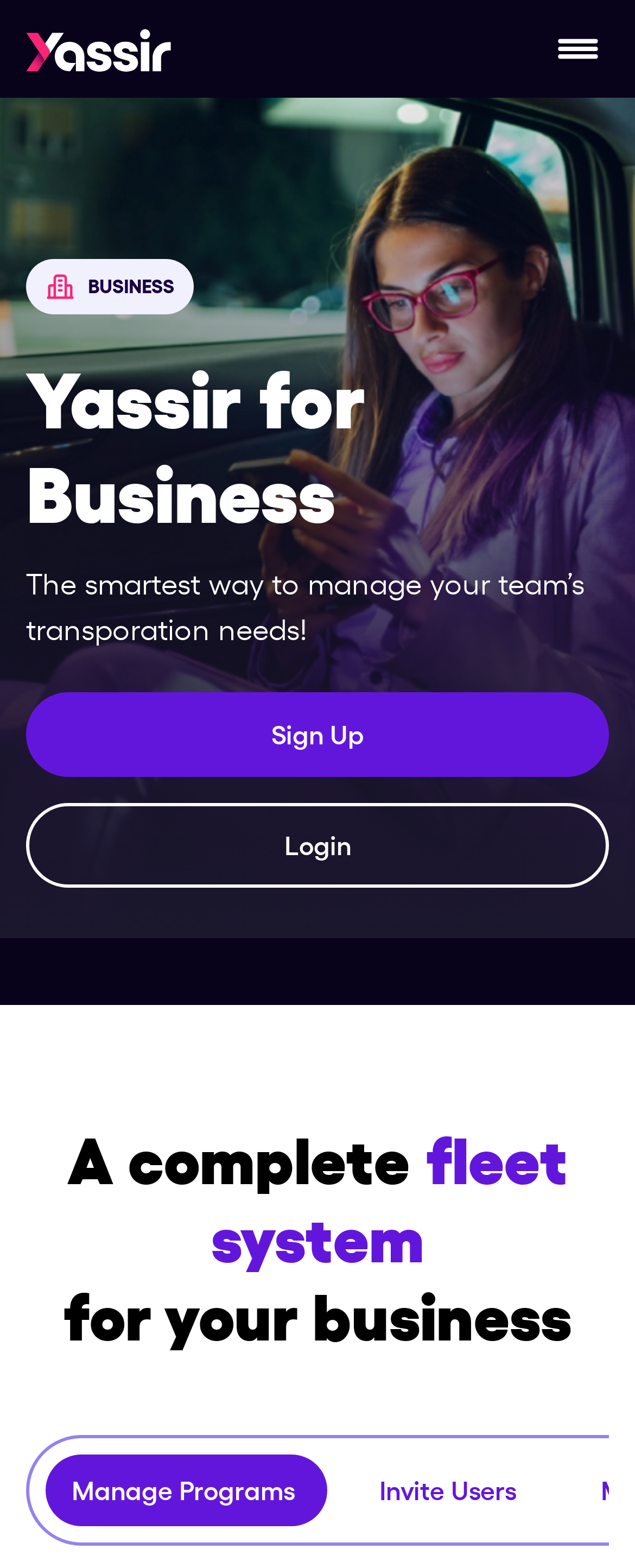What is the main topic of the webpage?
Using the image, answer in one word or phrase.

Business transportation management